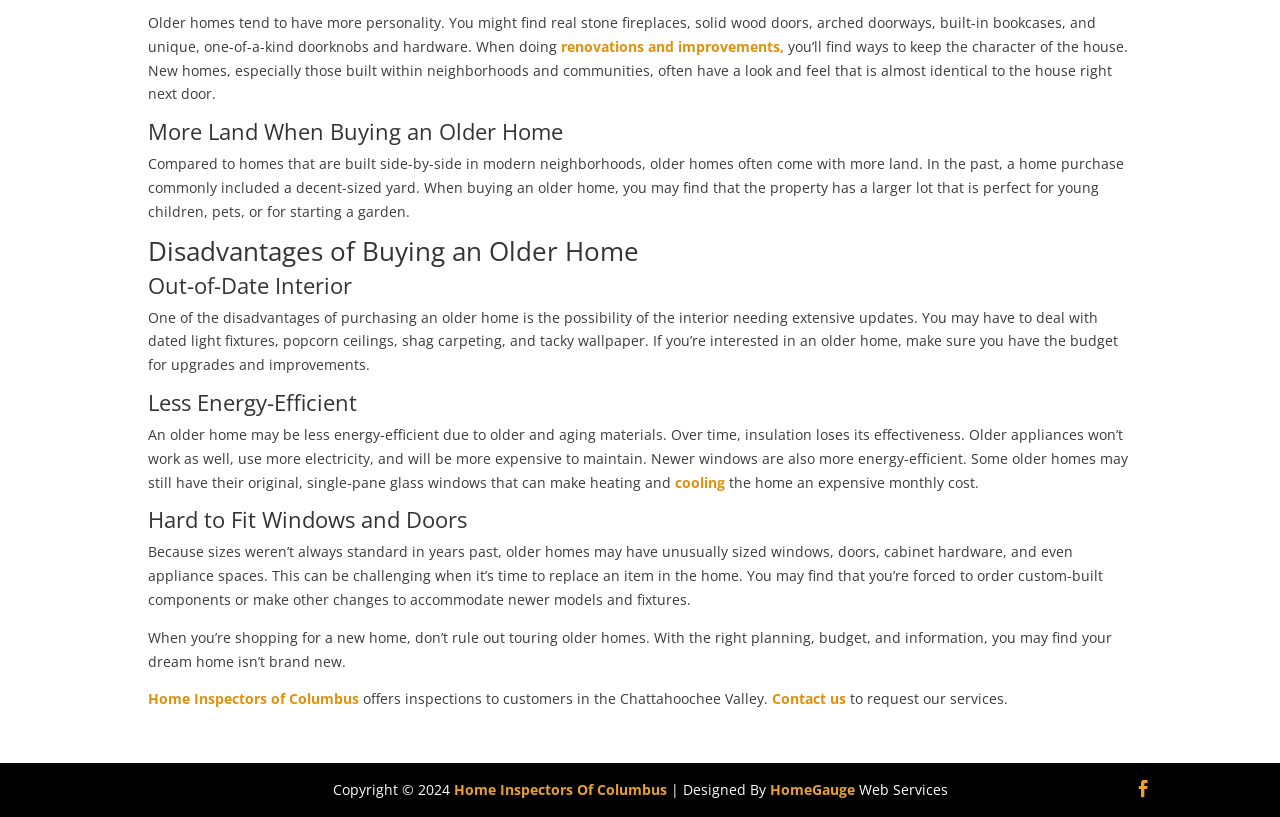Who offers home inspections in the Chattahoochee Valley? Observe the screenshot and provide a one-word or short phrase answer.

Home Inspectors of Columbus